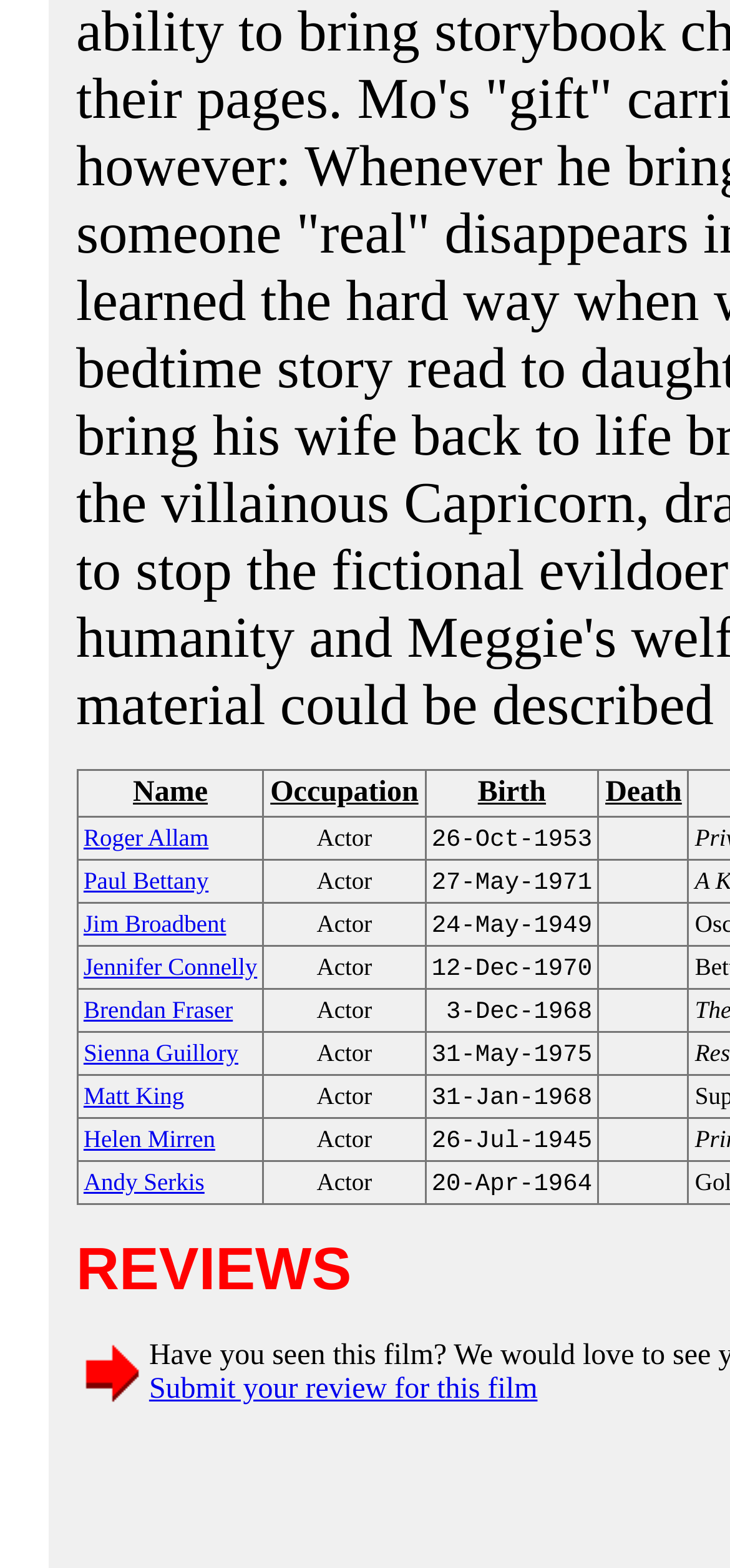Please identify the bounding box coordinates of the area that needs to be clicked to fulfill the following instruction: "Check the birthdate of Jennifer Connelly."

[0.582, 0.603, 0.82, 0.631]